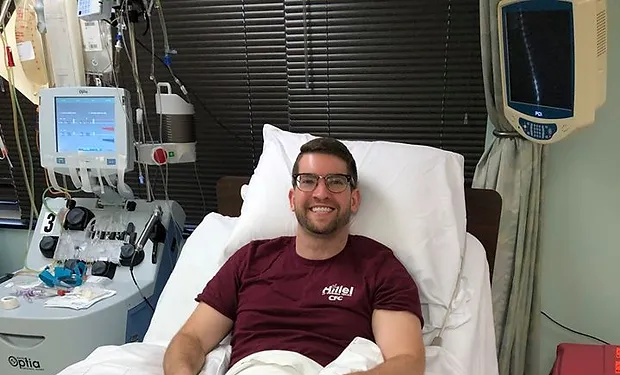Describe the image thoroughly, including all noticeable details.

The image captures a smiling young man in a hospital bed, appearing comfortable and content despite being in a medical setting. He is wearing a maroon t-shirt with the word "Hillel" emblazoned on it, symbolizing his connection to the Hillel community. The background reveals medical equipment, including an IV stand and a monitor that indicates he is receiving care. This scene reflects a moment of resilience and support, underscoring the theme of community involvement and personal strength, particularly in contexts such as blood stem donations. The image resonates with themes of hope and solidarity, highlighting the importance of helping others, especially during challenging times like those posed by health crises, such as the effects of COVID-19.